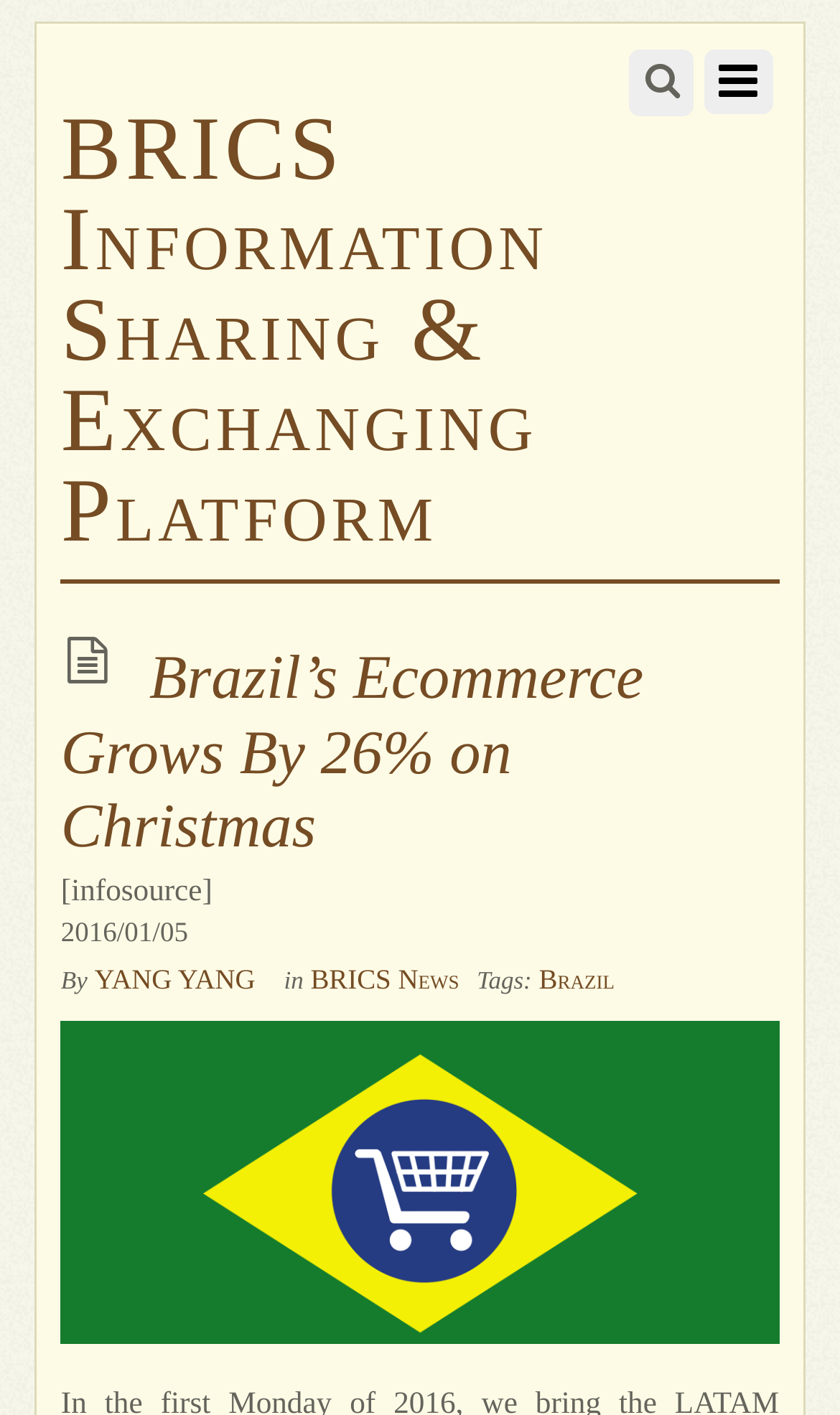Give a succinct answer to this question in a single word or phrase: 
What is the topic of the news article?

Brazil